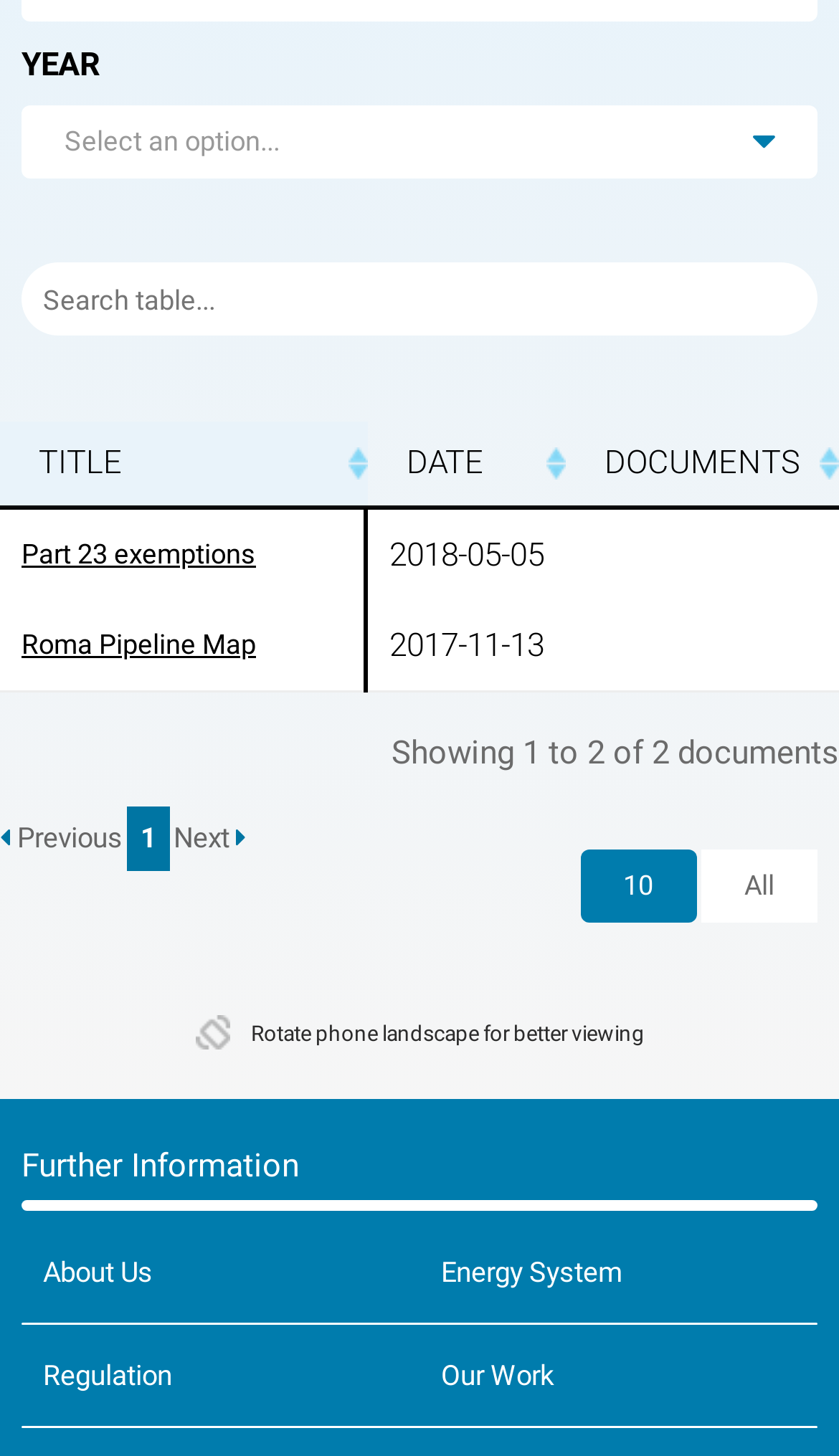How many columns are in the table?
Please answer the question with as much detail as possible using the screenshot.

I counted the number of column headers in the table, and there are 3 column headers: 'Title', 'Date', and 'Documents'.